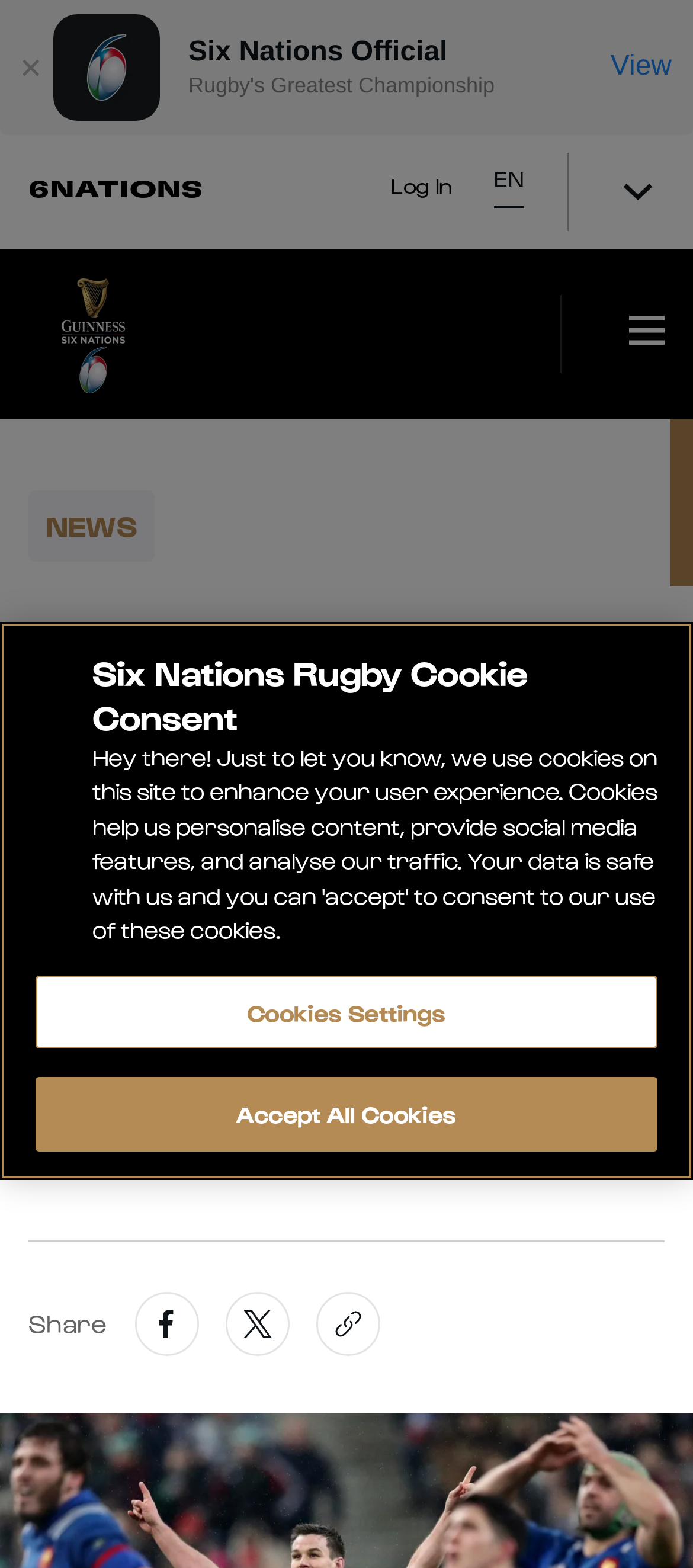Highlight the bounding box coordinates of the element you need to click to perform the following instruction: "Open the menu."

[0.882, 0.105, 0.959, 0.139]